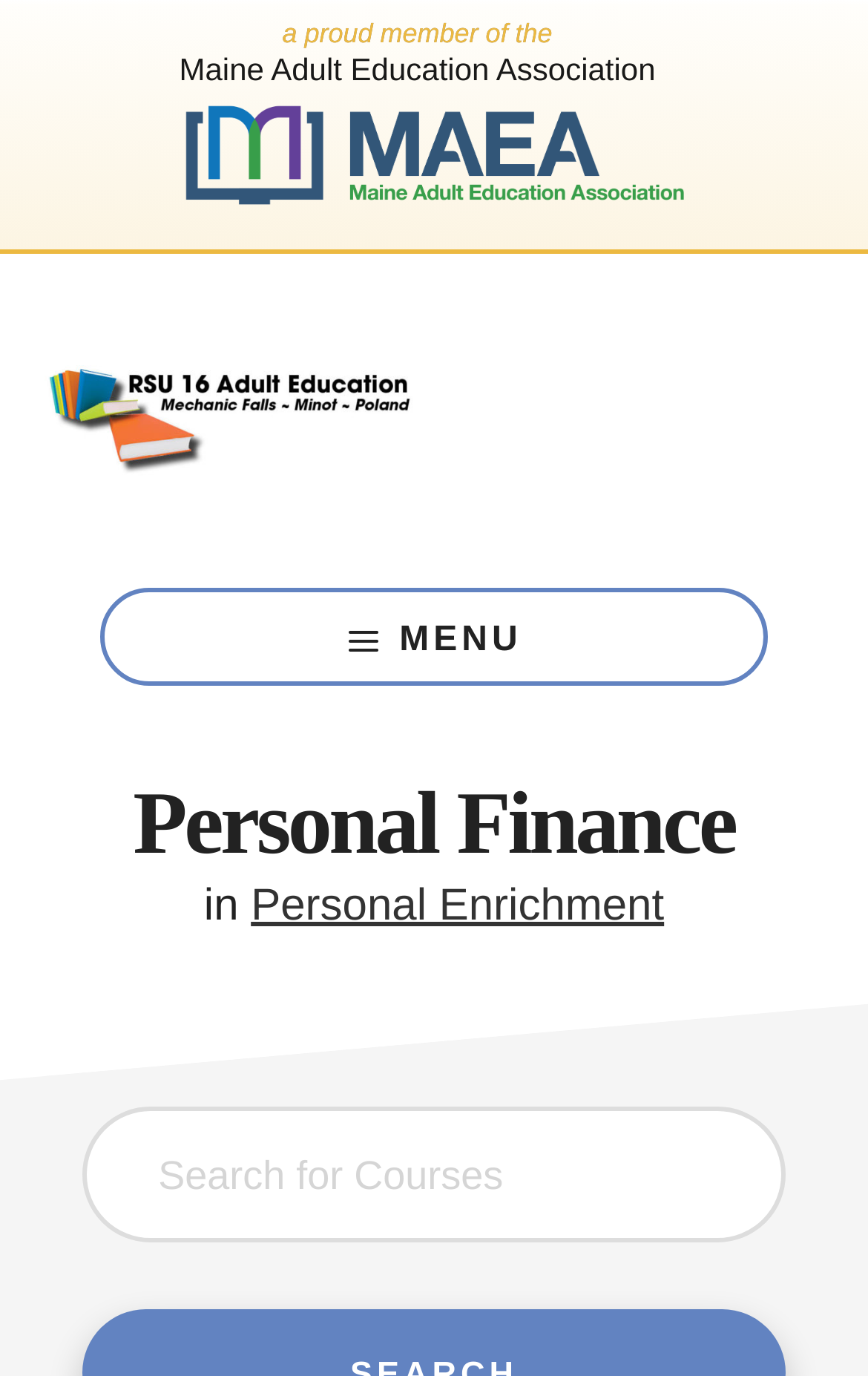Answer the question below in one word or phrase:
What is the purpose of the button with the menu icon?

To open the menu